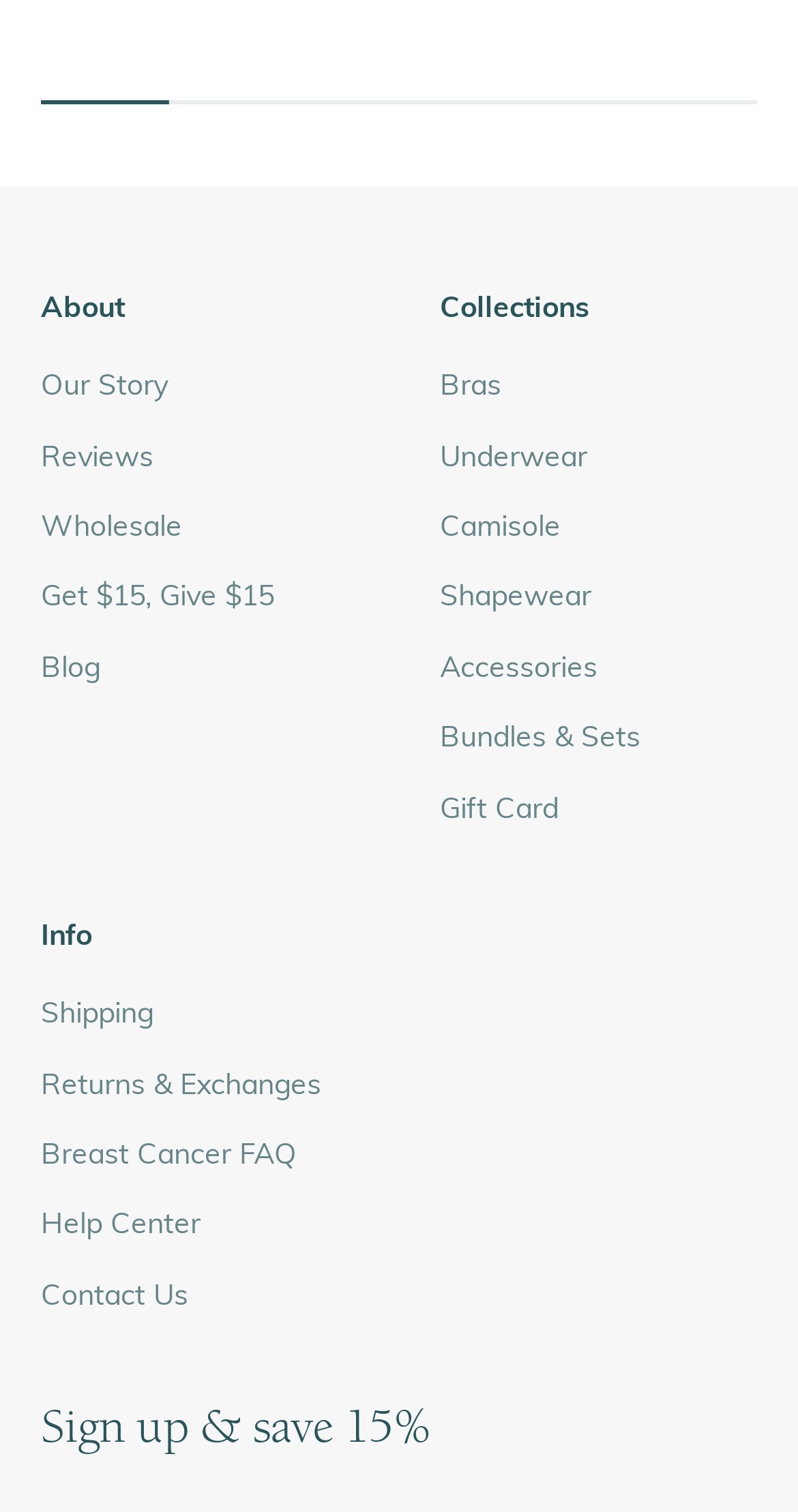Find the bounding box coordinates for the HTML element specified by: "Returns & Exchanges".

[0.051, 0.702, 0.403, 0.732]